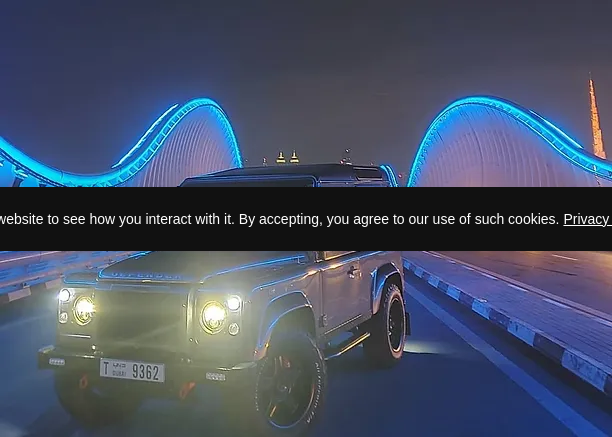Answer in one word or a short phrase: 
What is the brand of the vehicle in the image?

Land Rover